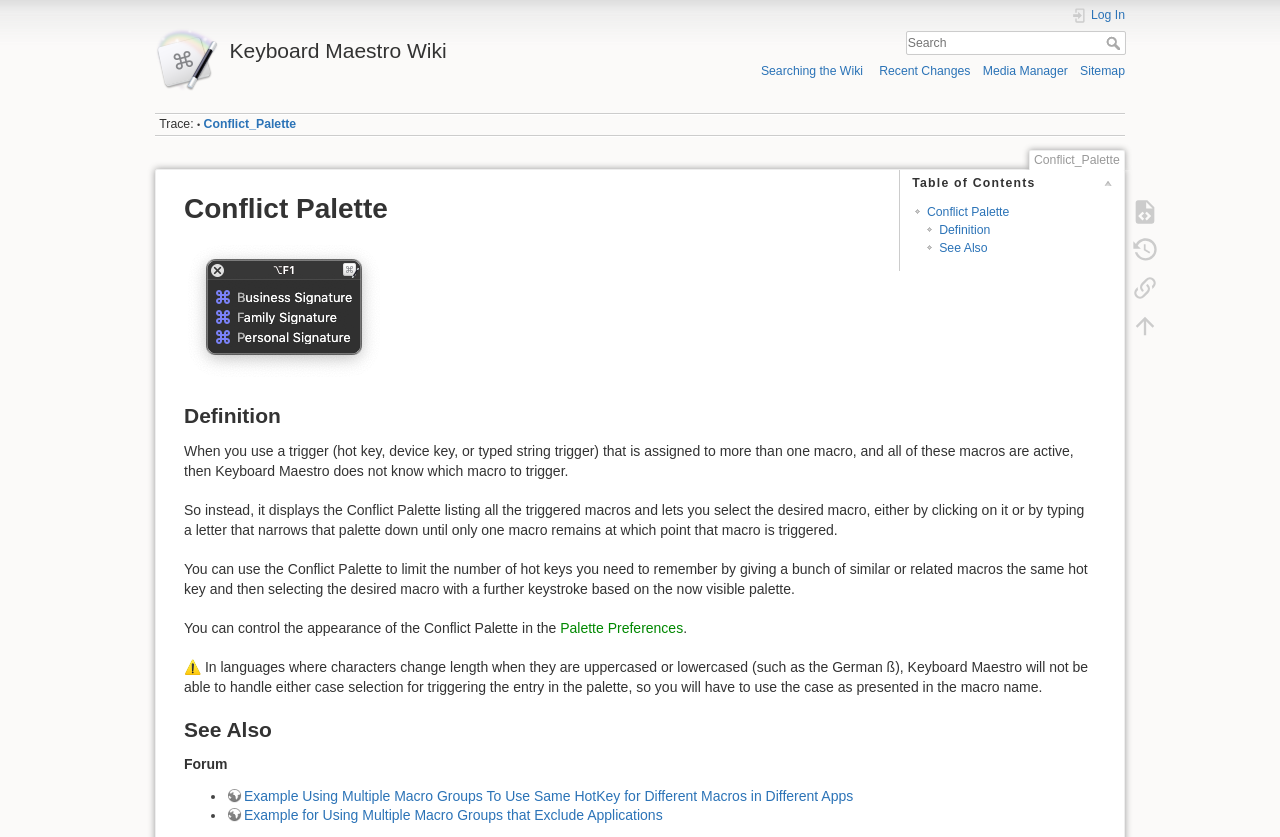Identify the bounding box coordinates for the UI element described as: "parent_node: Search name="q" placeholder="Search" title="[F]"". The coordinates should be provided as four floats between 0 and 1: [left, top, right, bottom].

[0.707, 0.037, 0.88, 0.066]